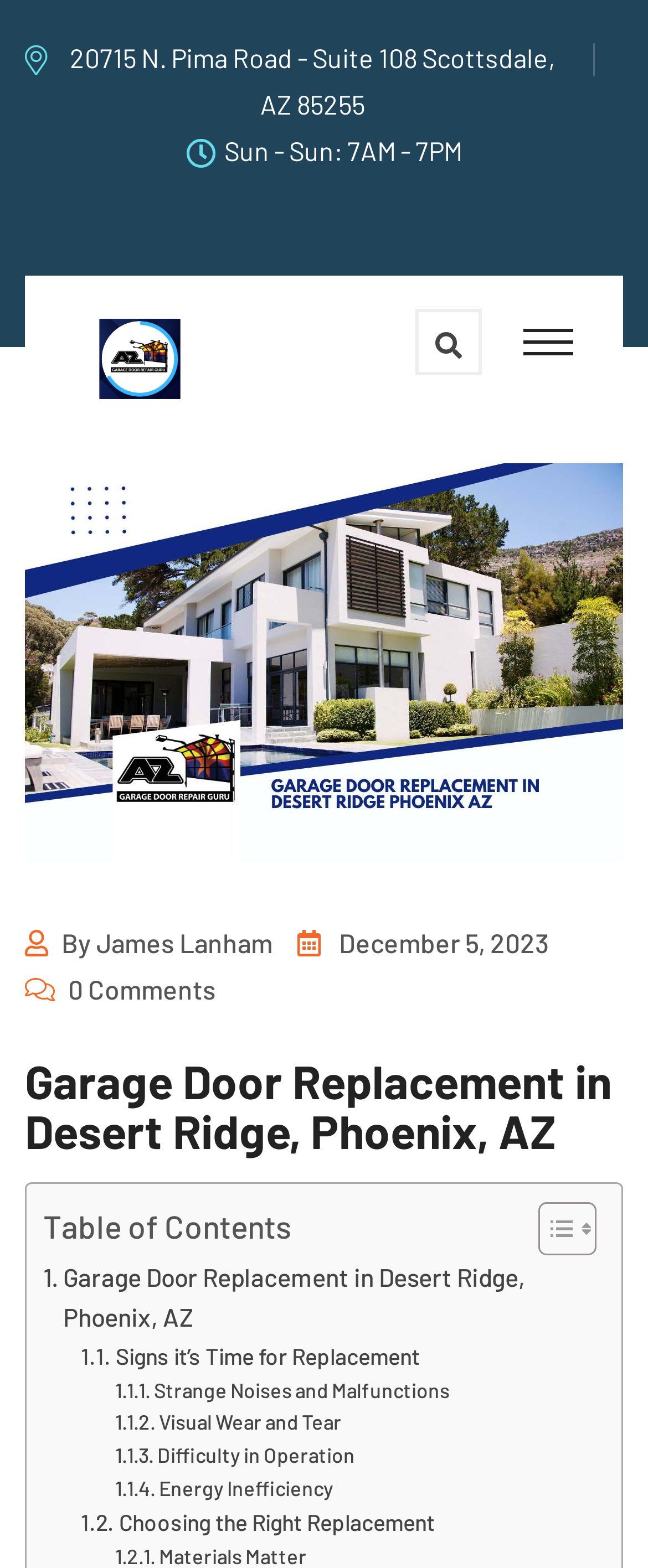What is the business hour of Arizona Garage Door Repair Guru on Sundays?
Carefully examine the image and provide a detailed answer to the question.

I found the business hour by looking at the static text element next to the address, which contains the business hour 'Sun - Sun: 7AM - 7PM'.